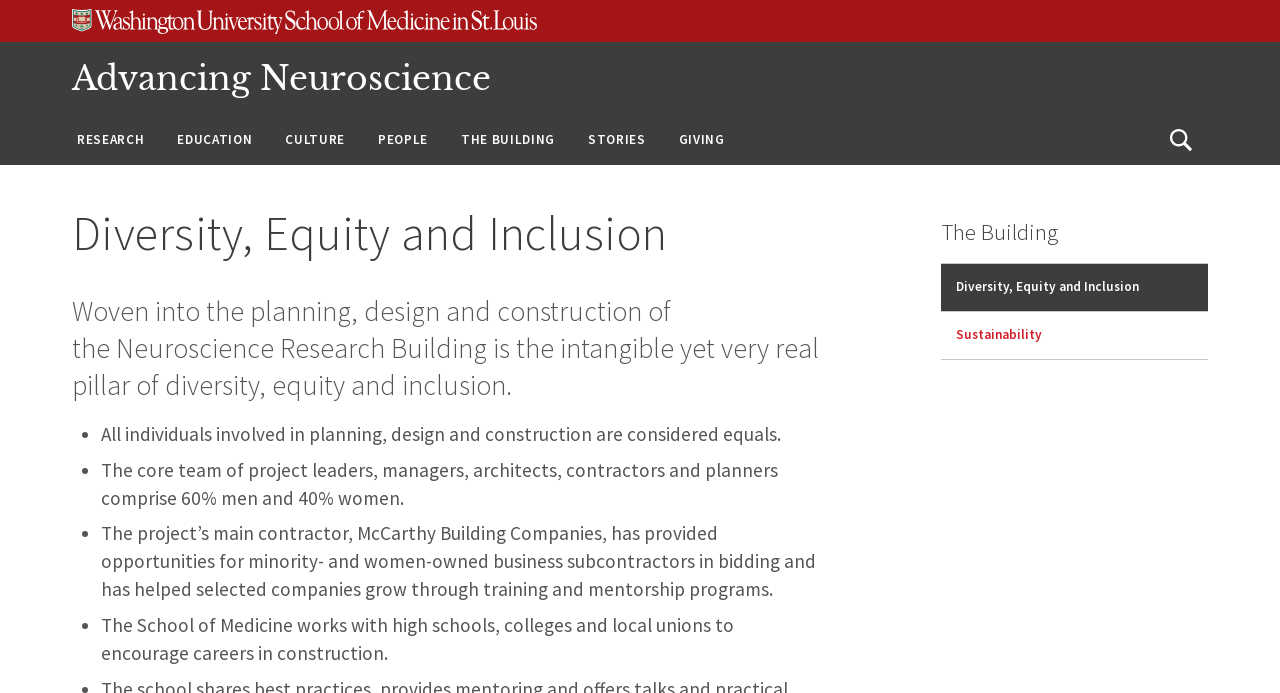Provide the bounding box coordinates of the section that needs to be clicked to accomplish the following instruction: "Click on the 'Advancing Neuroscience' link."

[0.056, 0.083, 0.384, 0.142]